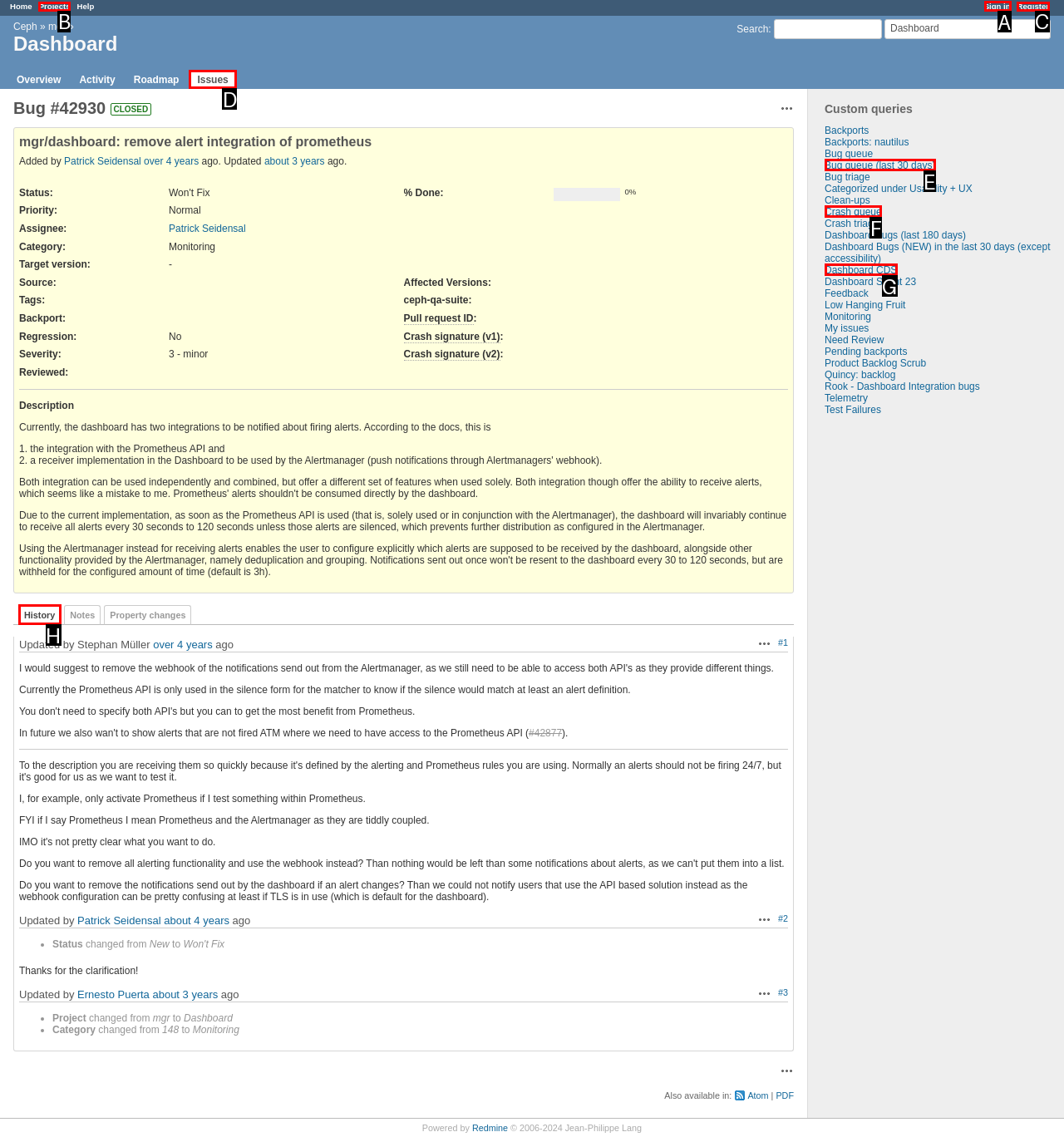Tell me which one HTML element I should click to complete the following instruction: Sign in
Answer with the option's letter from the given choices directly.

A